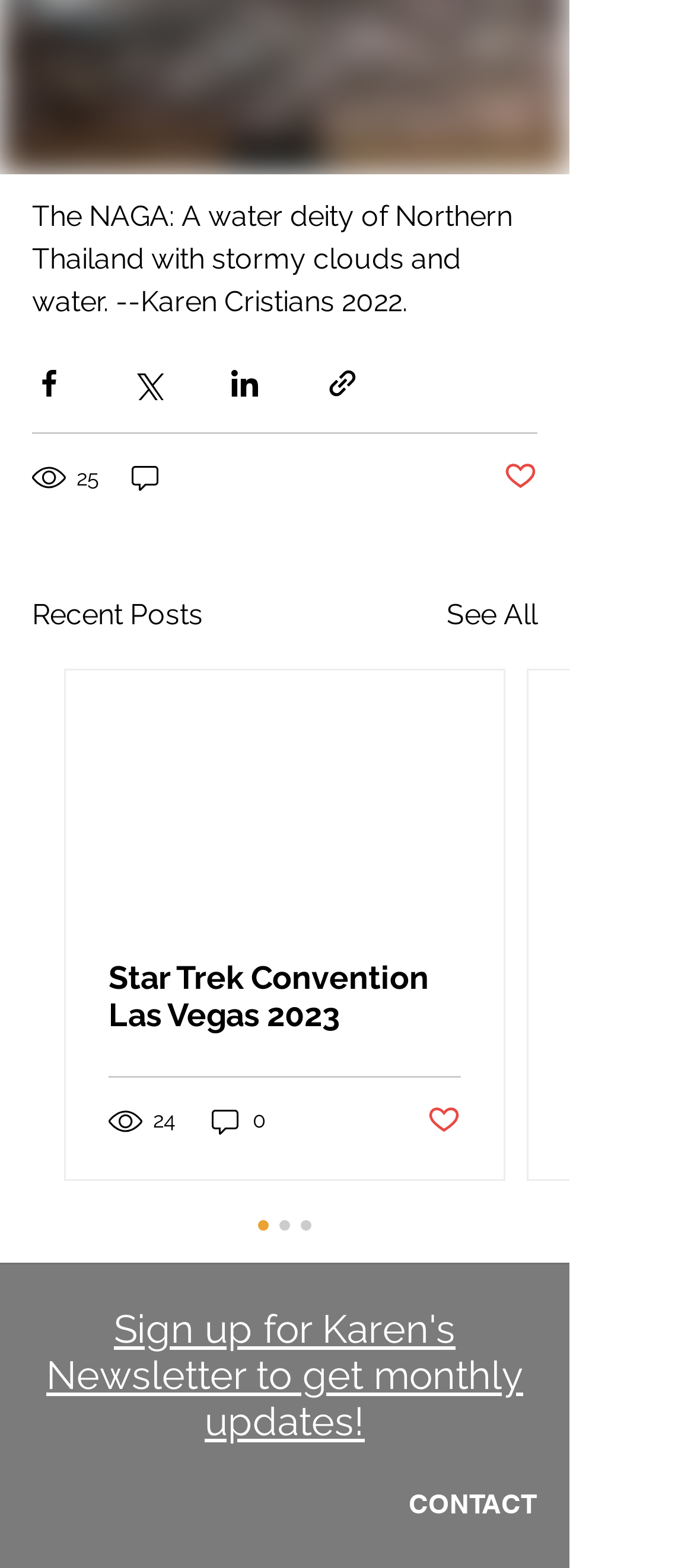Please examine the image and answer the question with a detailed explanation:
How many posts are visible on the webpage?

I only see one post with a description and buttons to share and like it, which suggests that only one post is visible on the webpage.